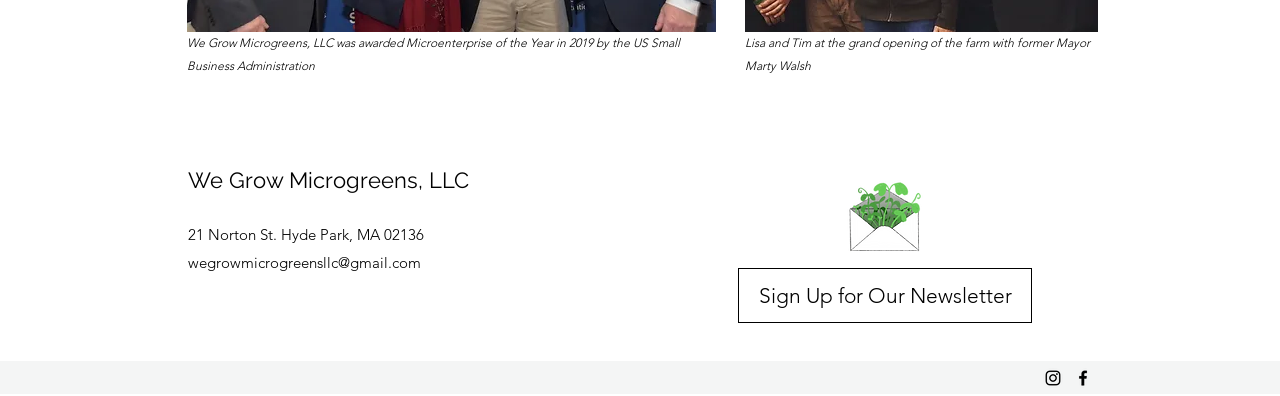Given the element description We Grow Microgreens, LLC, specify the bounding box coordinates of the corresponding UI element in the format (top-left x, top-left y, bottom-right x, bottom-right y). All values must be between 0 and 1.

[0.147, 0.423, 0.366, 0.489]